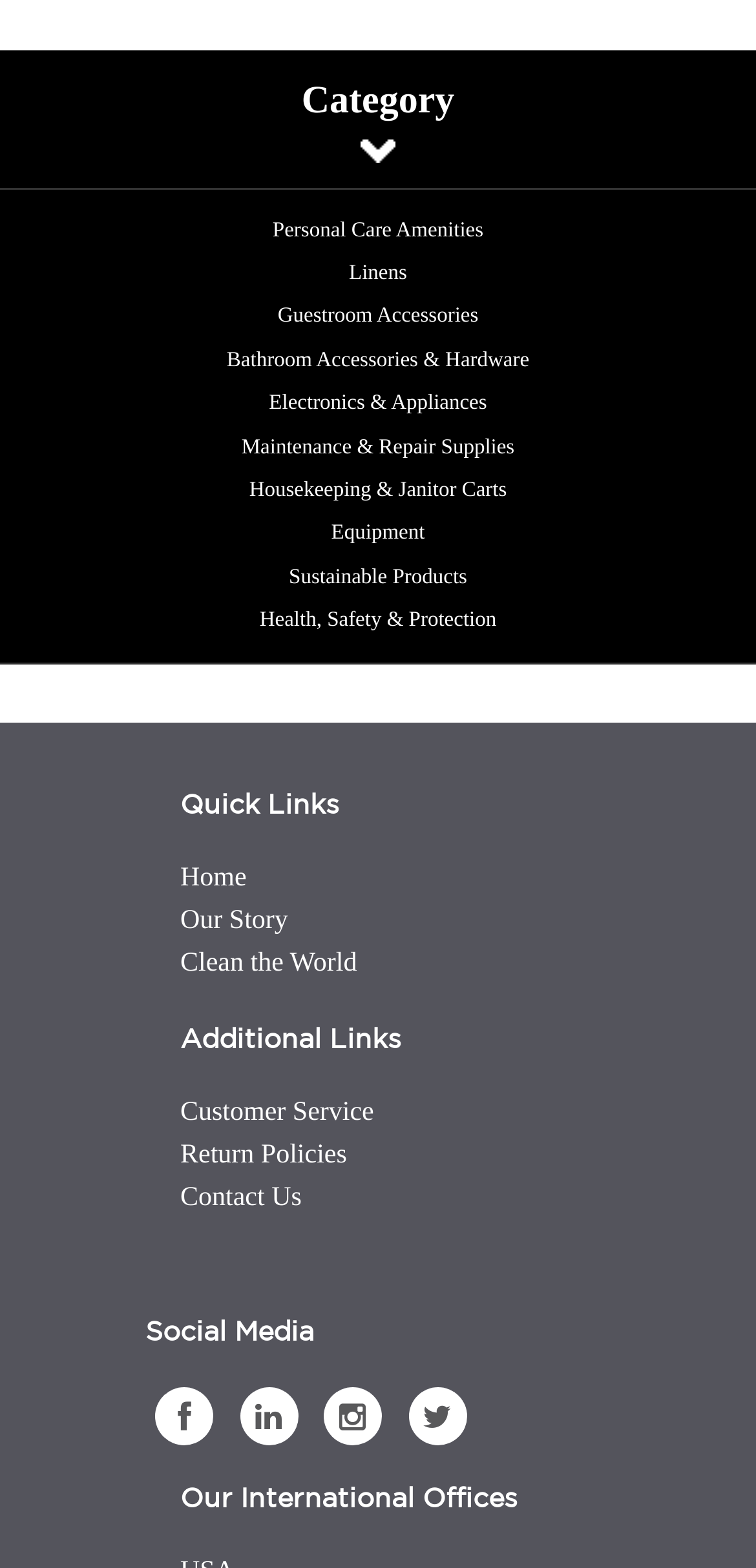Please answer the following query using a single word or phrase: 
What categories are available for hotel supplies?

Personal Care, Linens, etc.